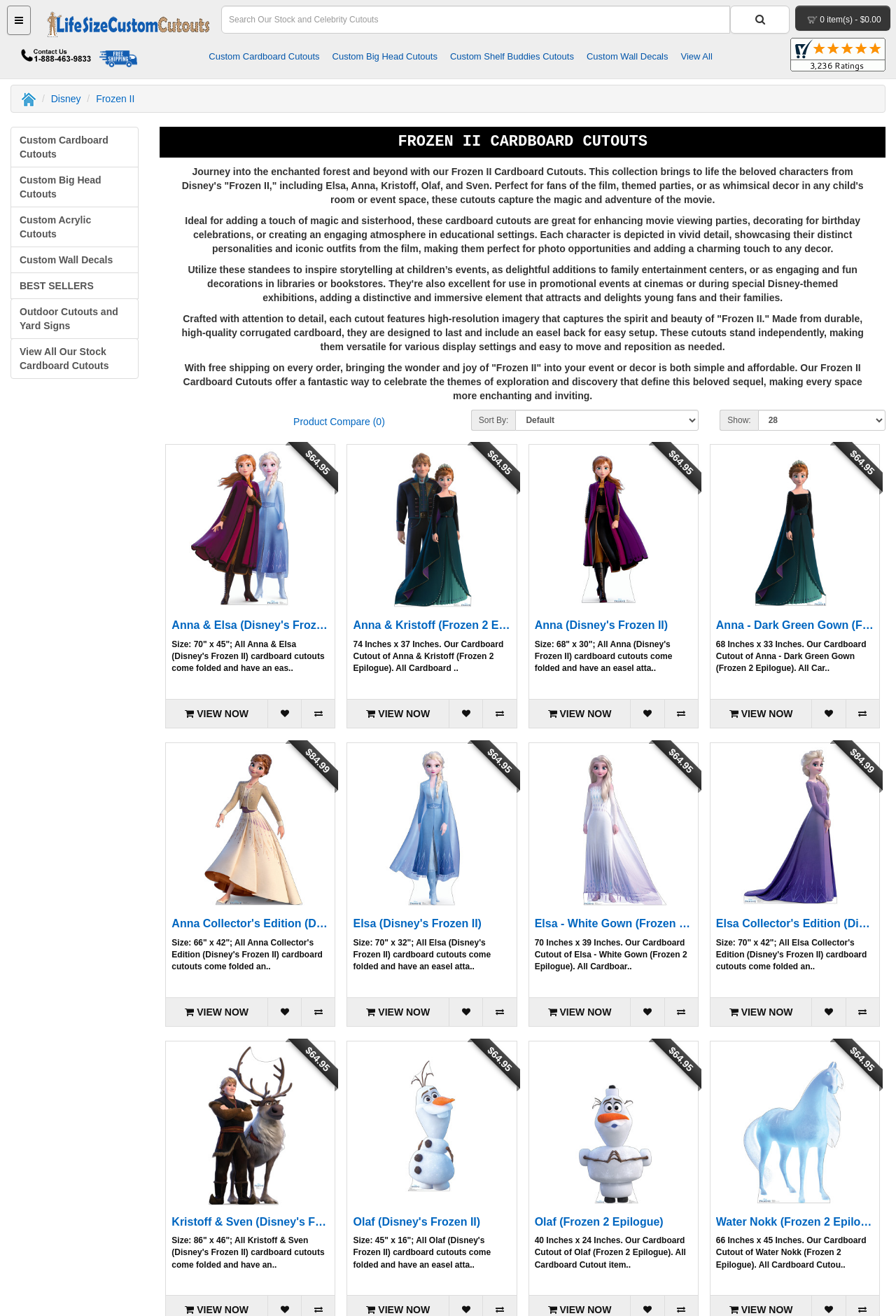Locate the bounding box coordinates of the clickable area needed to fulfill the instruction: "Compare products".

[0.317, 0.311, 0.44, 0.329]